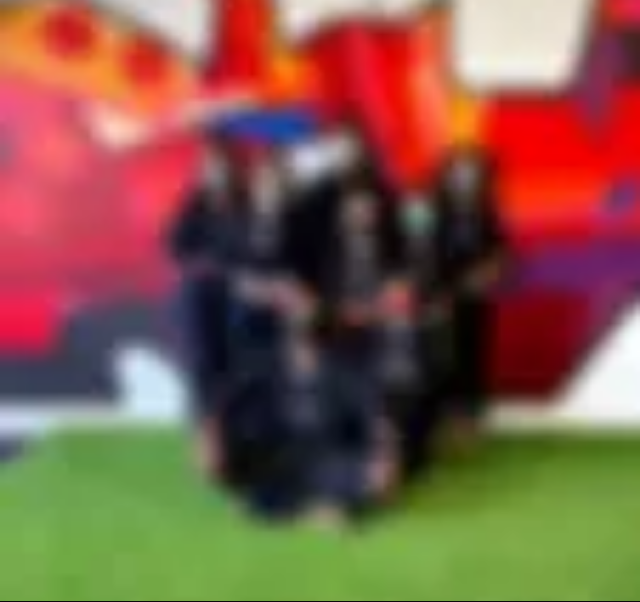What attire are the individuals wearing?
Analyze the screenshot and provide a detailed answer to the question.

The caption explicitly states that the individuals are dressed in traditional martial arts attire, which is consistent with the context of the image and the theme of self-defense and personal development.